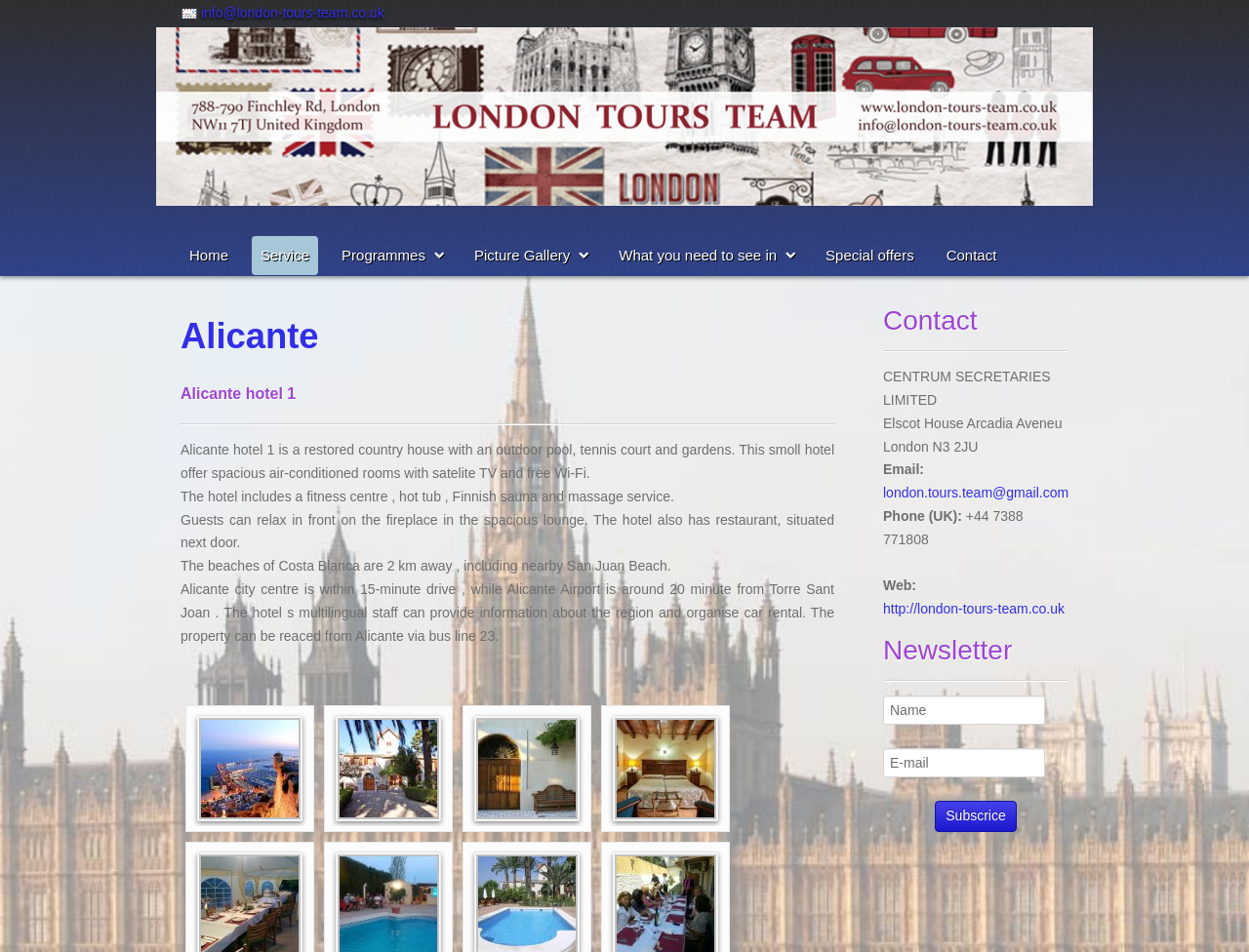Could you specify the bounding box coordinates for the clickable section to complete the following instruction: "Read the blog post by Jon_MacMull_Admin"?

None